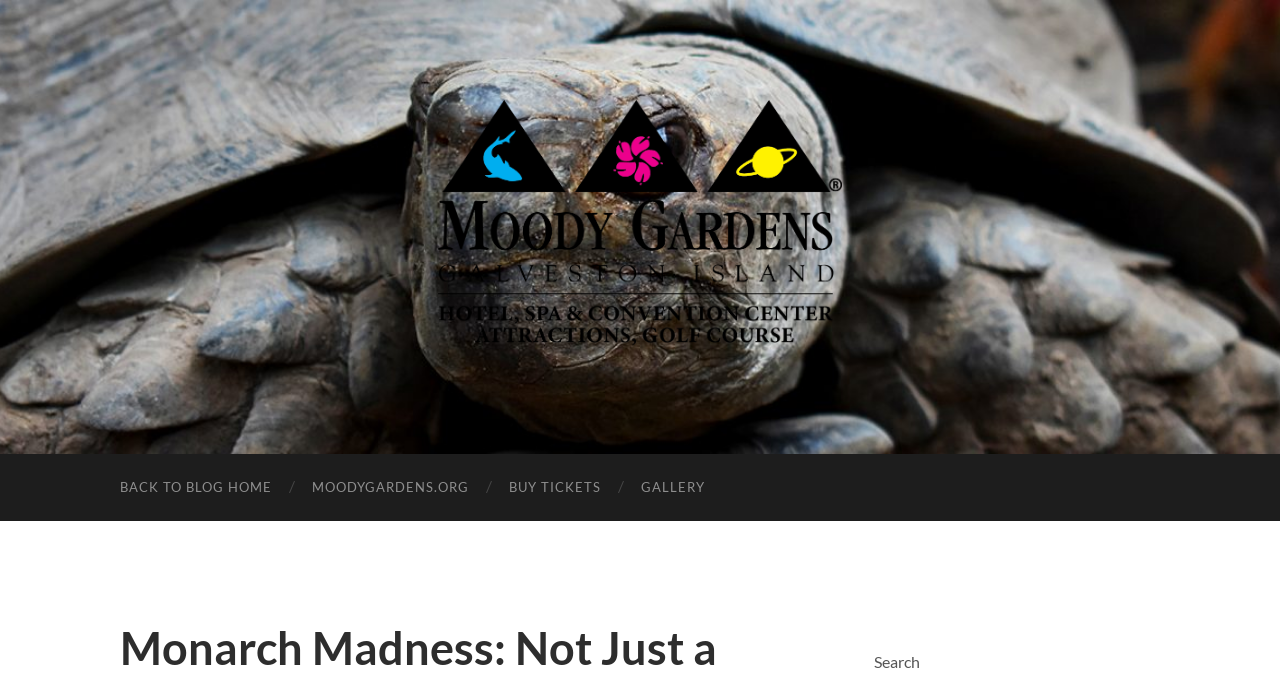Your task is to find and give the main heading text of the webpage.

Monarch Madness: Not Just a Pretty Face